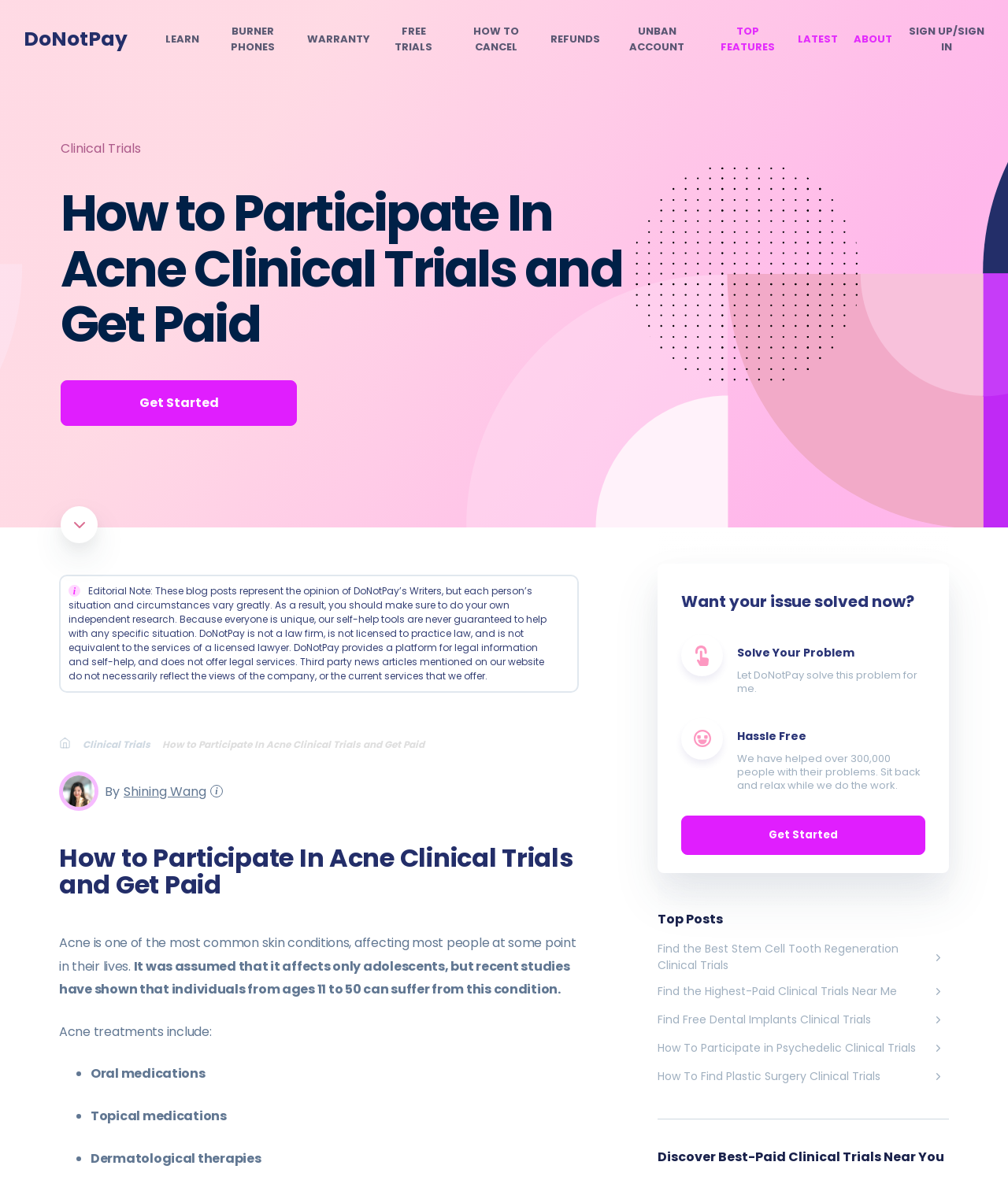Please identify the bounding box coordinates of the element that needs to be clicked to perform the following instruction: "Read about how to participate in acne clinical trials and get paid".

[0.06, 0.151, 0.617, 0.303]